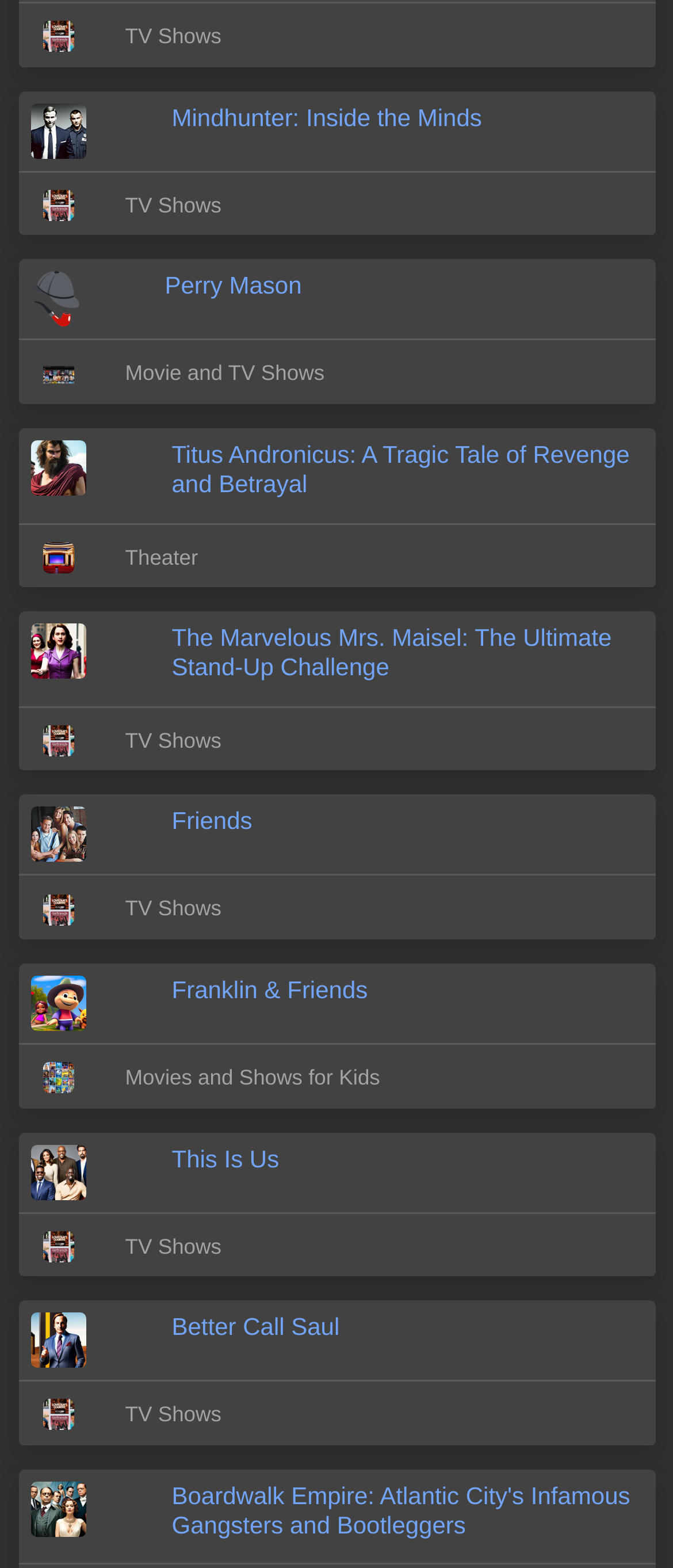Calculate the bounding box coordinates for the UI element based on the following description: "Videos & webinars". Ensure the coordinates are four float numbers between 0 and 1, i.e., [left, top, right, bottom].

None